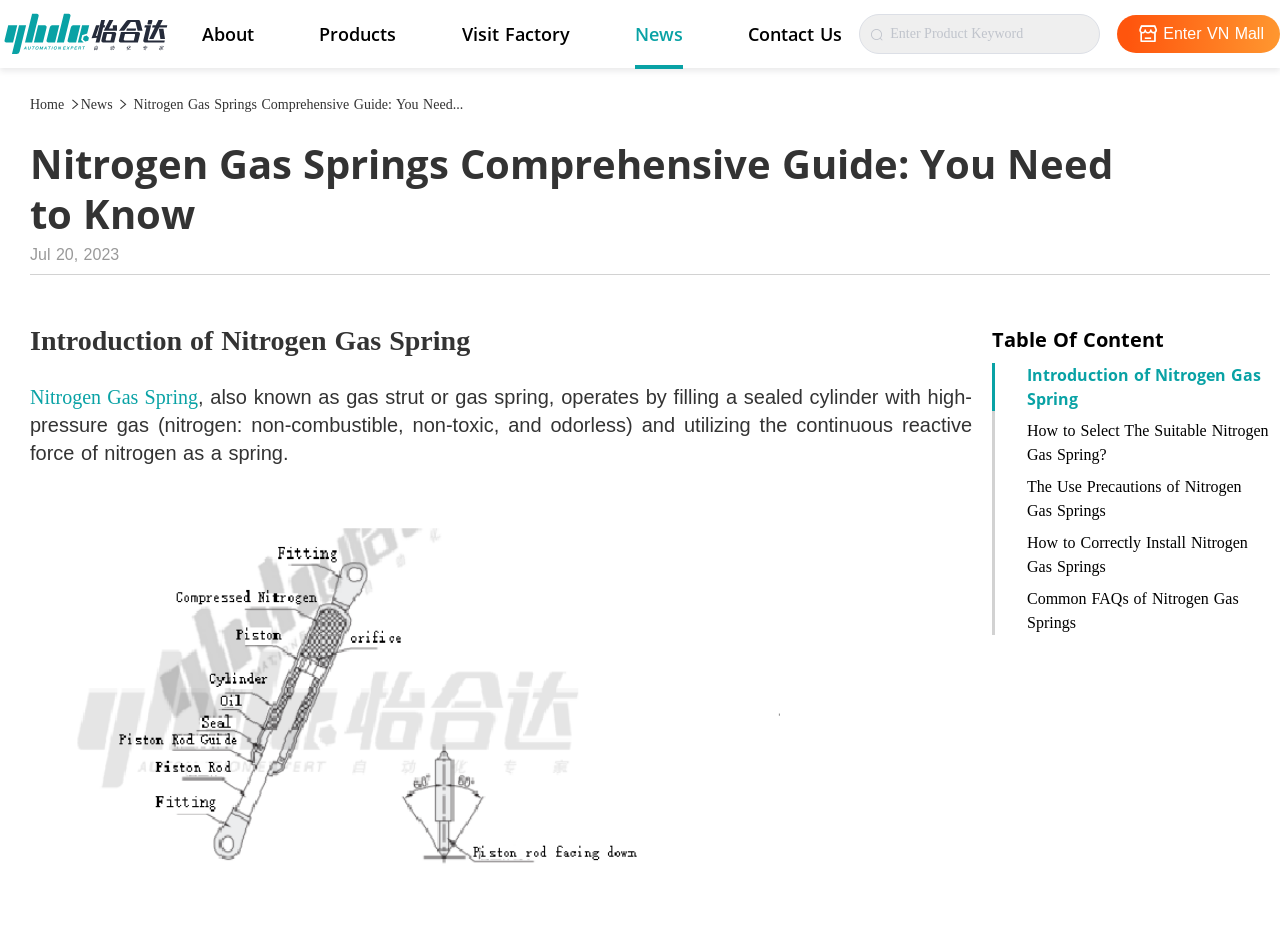Please give the bounding box coordinates of the area that should be clicked to fulfill the following instruction: "Go to the About page". The coordinates should be in the format of four float numbers from 0 to 1, i.e., [left, top, right, bottom].

[0.158, 0.023, 0.199, 0.048]